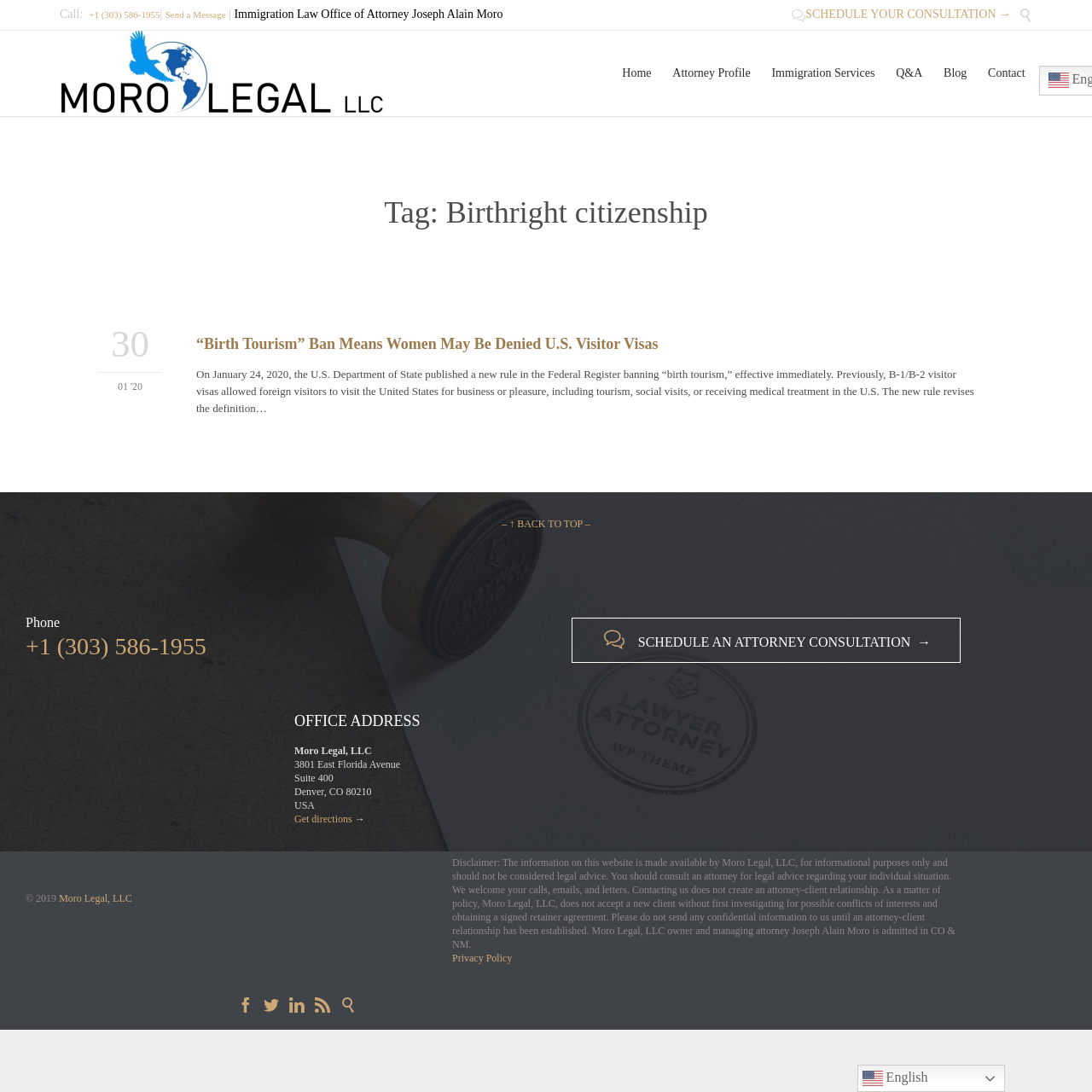Find the bounding box coordinates of the area to click in order to follow the instruction: "Click on the 'ABOUT' link".

None